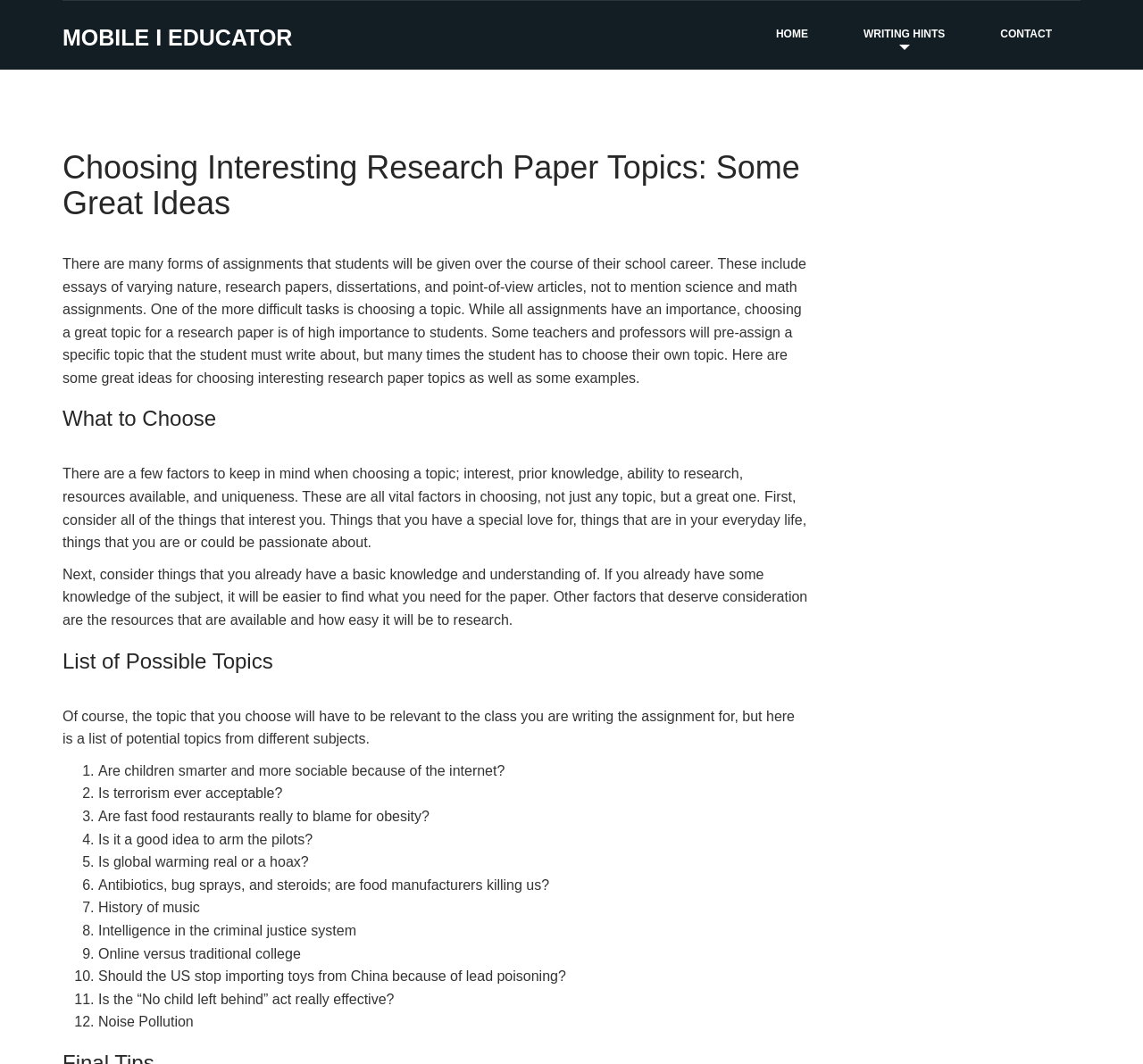Your task is to extract the text of the main heading from the webpage.

MOBILE I EDUCATOR